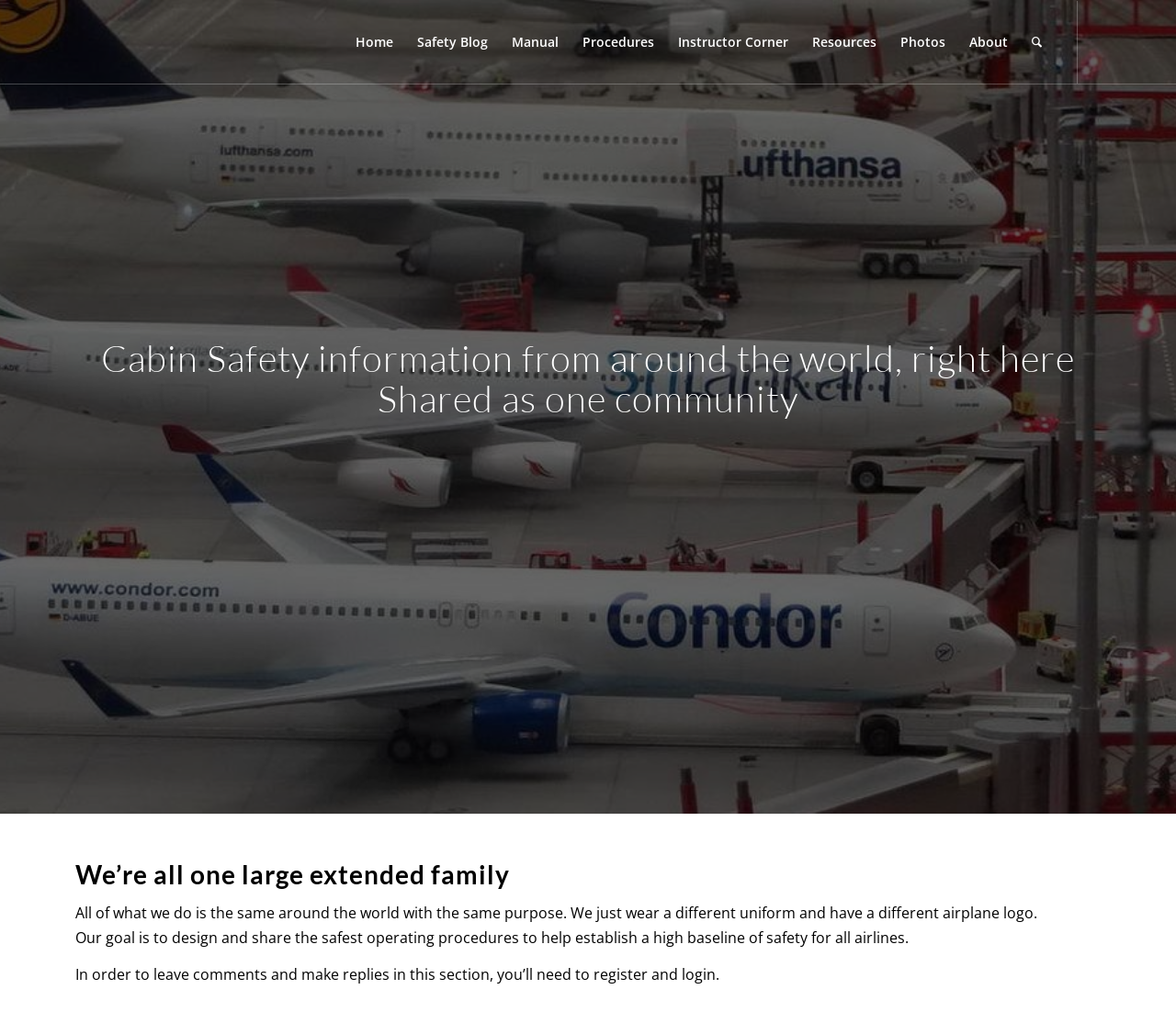Using the element description: "http://tron.um.u-tokyo.ac.jp/TRON/", determine the bounding box coordinates for the specified UI element. The coordinates should be four float numbers between 0 and 1, [left, top, right, bottom].

None